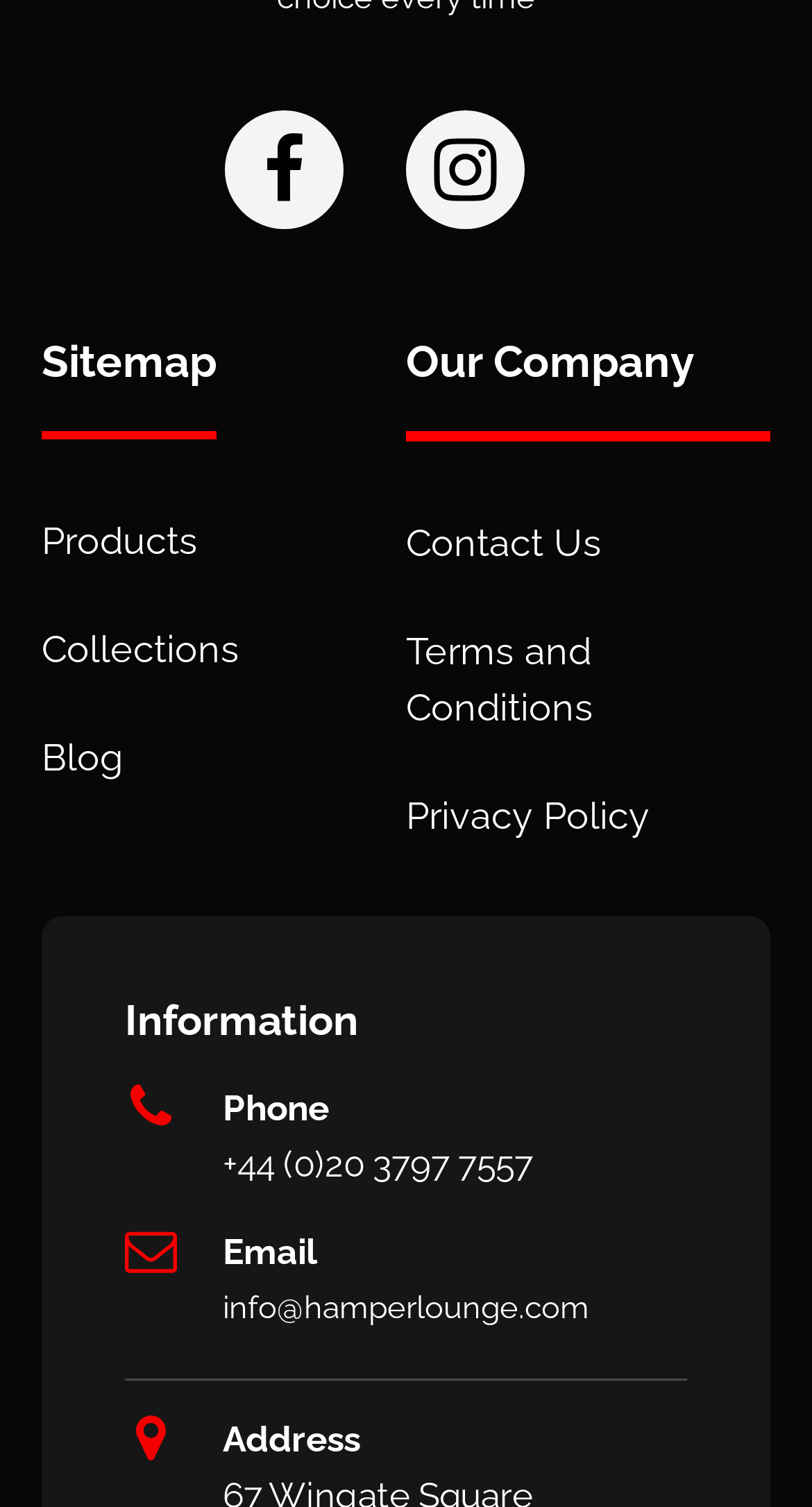What is the phone number listed?
By examining the image, provide a one-word or phrase answer.

+44 (0)20 3797 7557